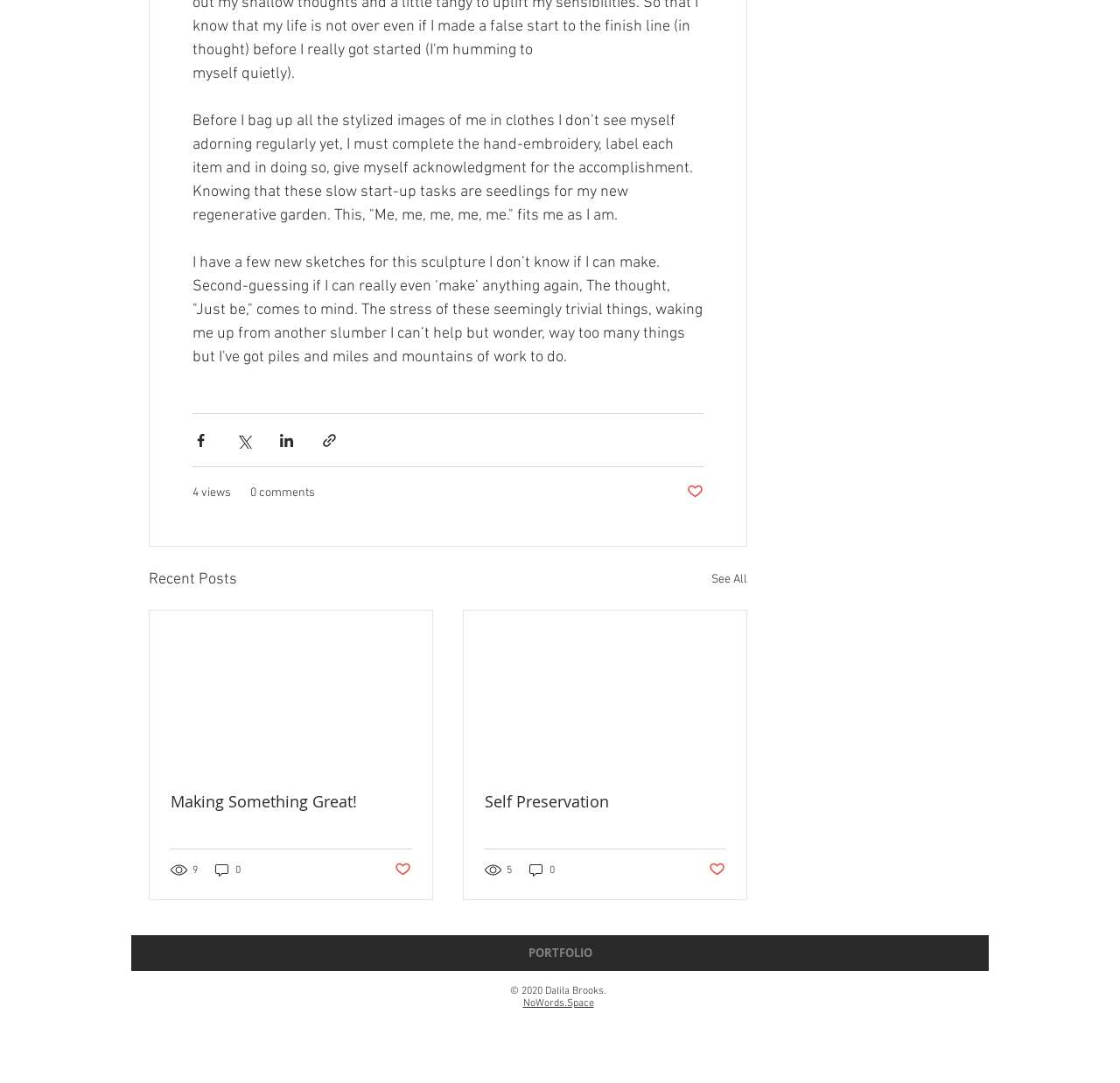What is the author's name?
Please answer the question with a detailed response using the information from the screenshot.

The author's name is mentioned at the bottom of the webpage, in the copyright section, as '© 2020 Dalila Brooks.'